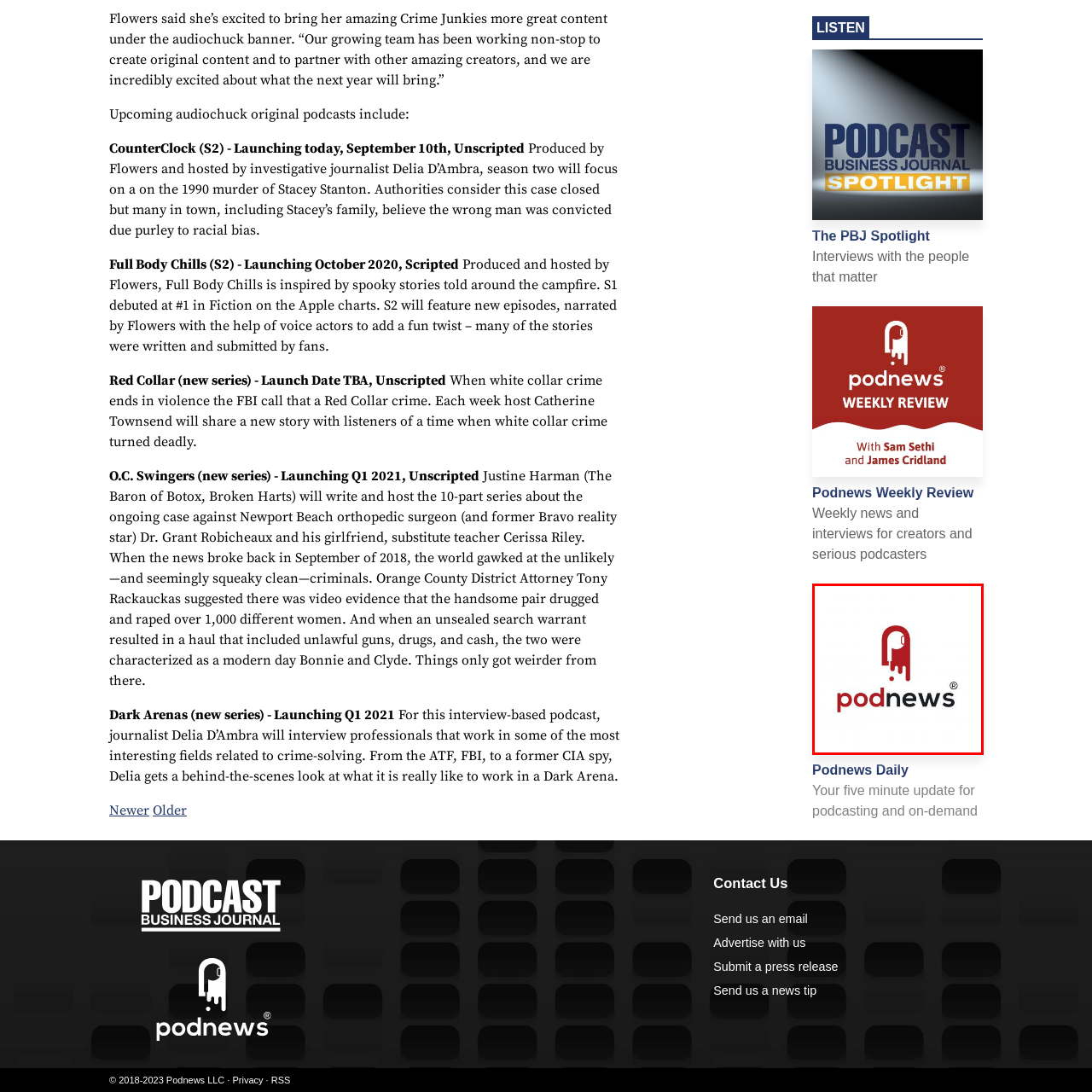Offer a detailed account of what is shown inside the red bounding box.

The image features the logo of Podnews, a prominent podcast news platform. The design showcases a stylized microphone that appears to be dripping with red, creating a dynamic and engaging visual representation of the podcasting medium. Below the microphone graphic, the word "podnews" is displayed in bold, modern typography in black and red, reinforcing the brand's focus on delivering up-to-date information in the podcasting industry. This logo embodies the essence of Podnews, capturing the excitement and creativity of podcasting while hinting at the depth of content they provide, including news, interviews, and insights relevant to creators and listeners alike.